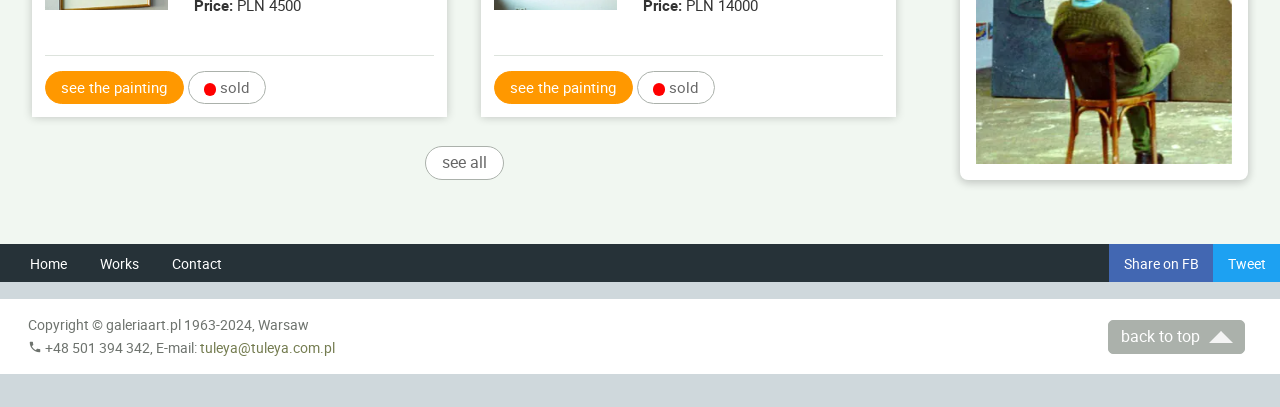Please find the bounding box coordinates of the element that needs to be clicked to perform the following instruction: "back to top". The bounding box coordinates should be four float numbers between 0 and 1, represented as [left, top, right, bottom].

[0.866, 0.786, 0.973, 0.869]